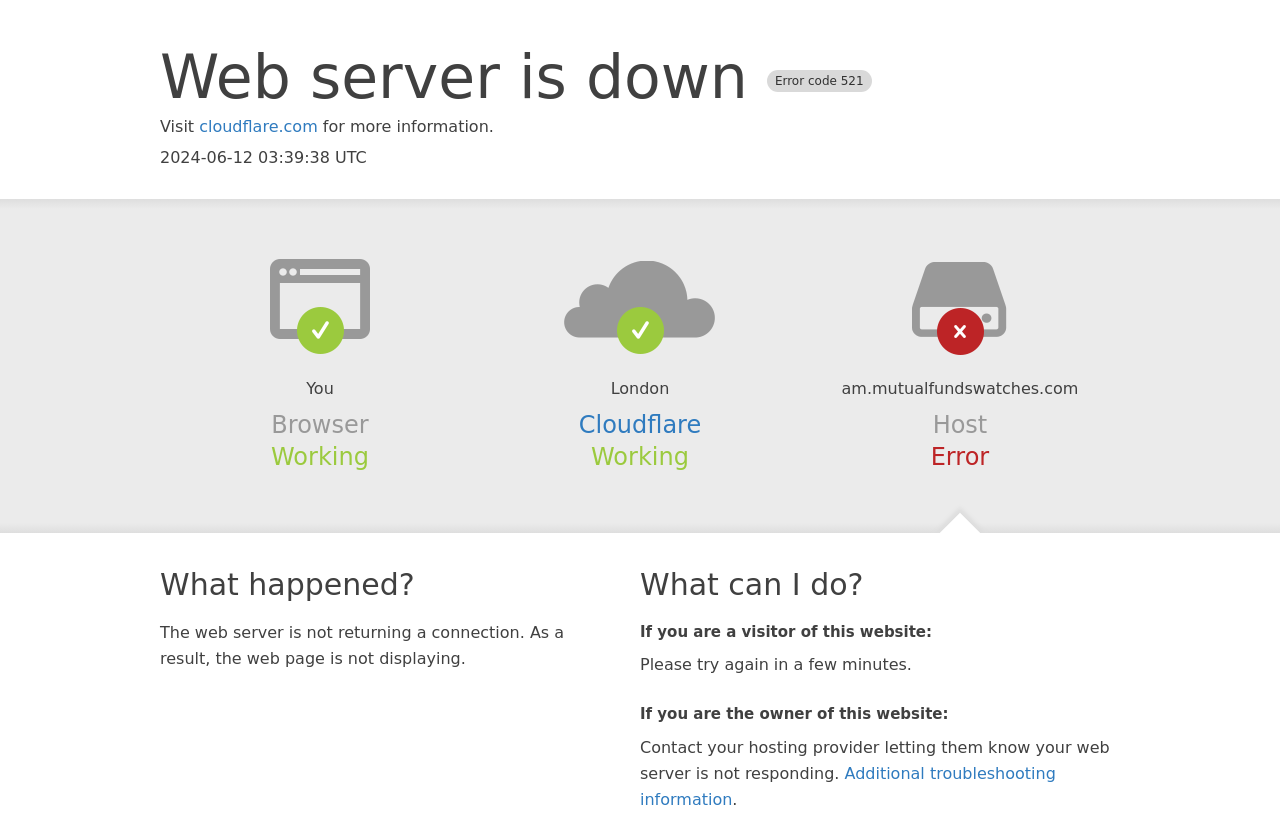Answer the following inquiry with a single word or phrase:
What should a visitor of this website do?

Try again in a few minutes